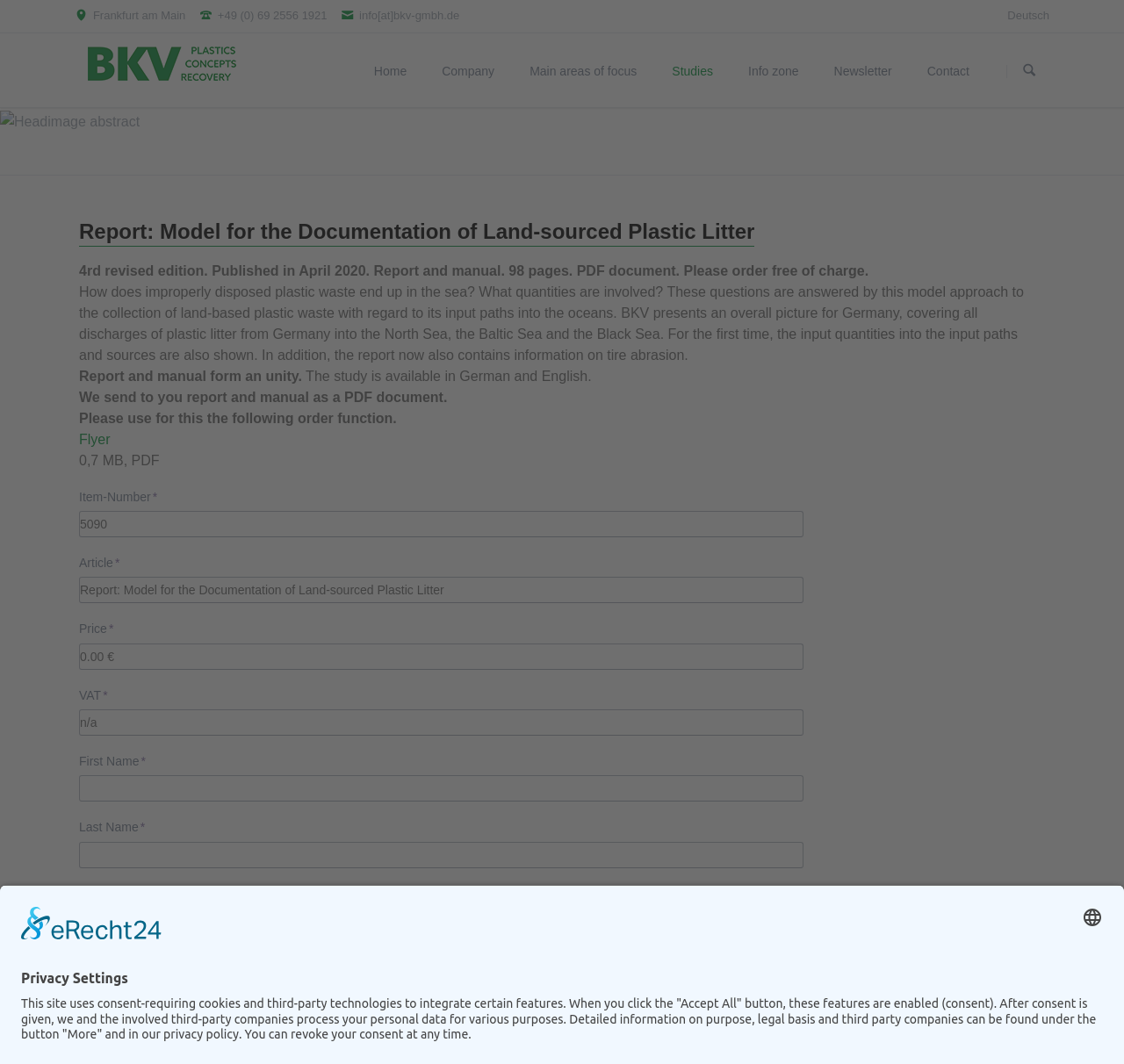What is the topic of the report?
Utilize the information in the image to give a detailed answer to the question.

The topic of the report can be found in the title of the report, which says 'Report: Model for the Documentation of Land-sourced Plastic Litter'.